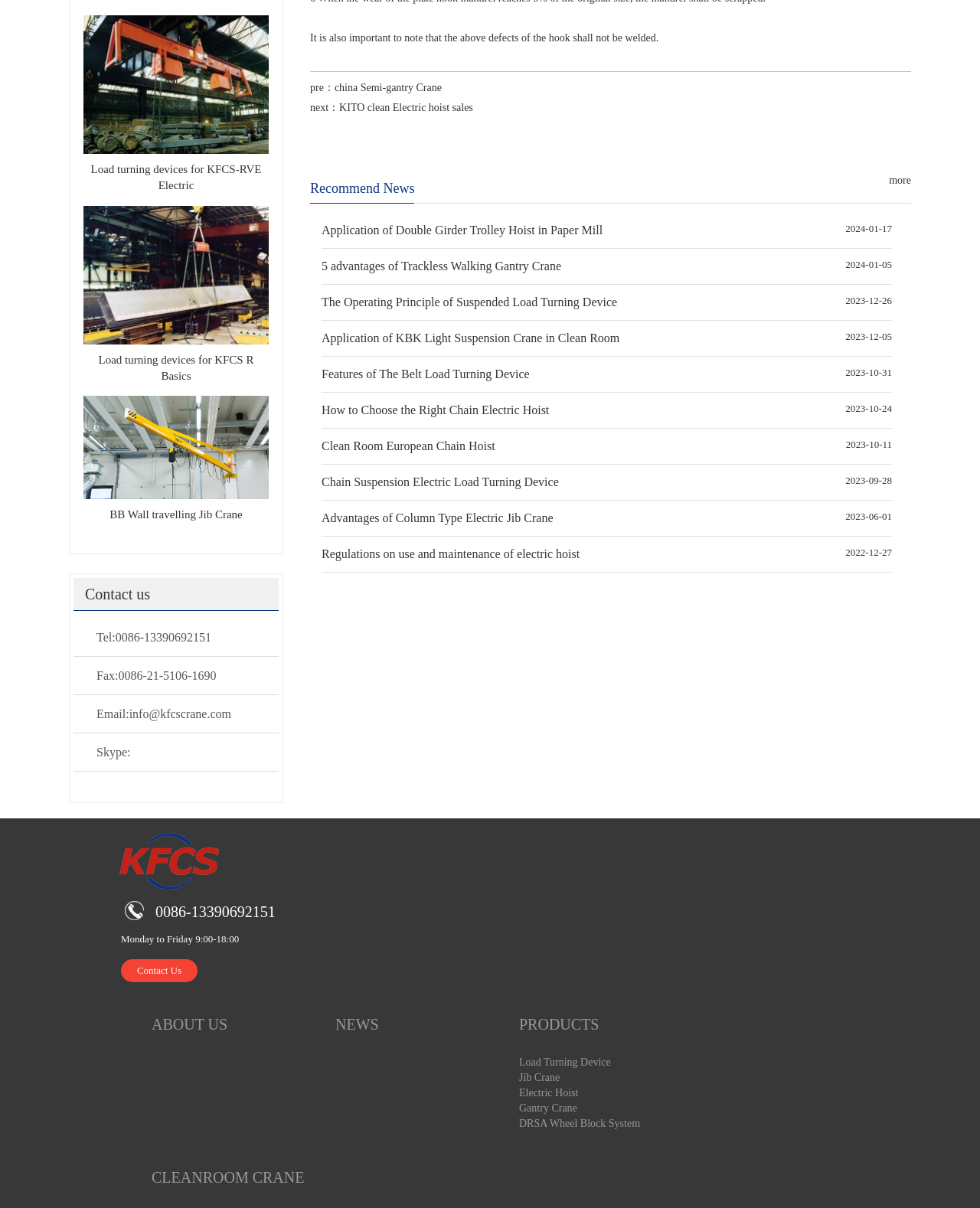Determine the bounding box coordinates of the clickable region to carry out the instruction: "Read more news".

[0.907, 0.144, 0.93, 0.154]